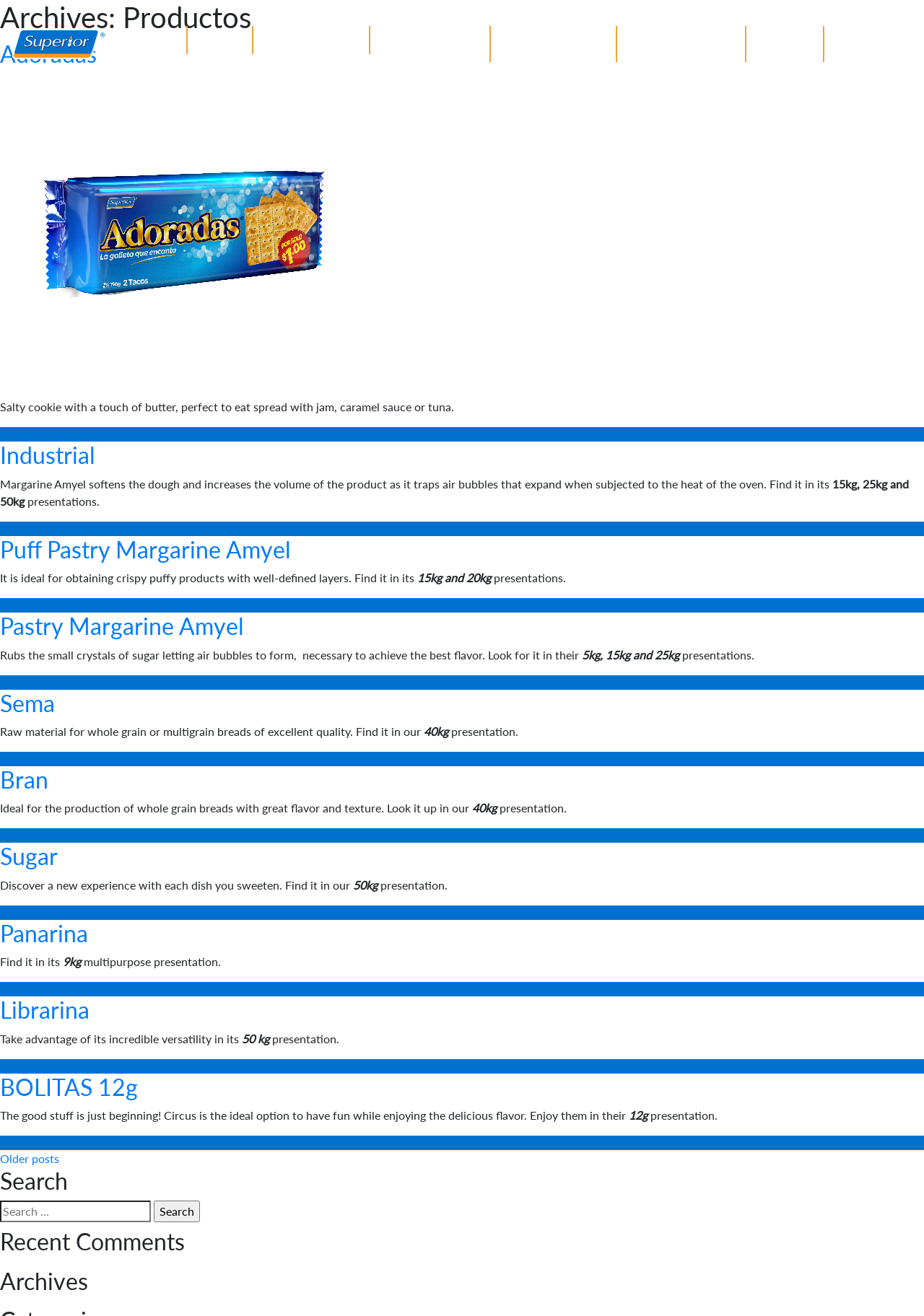Please pinpoint the bounding box coordinates for the region I should click to adhere to this instruction: "Click on the 'CONTACT US' link".

[0.808, 0.02, 0.891, 0.041]